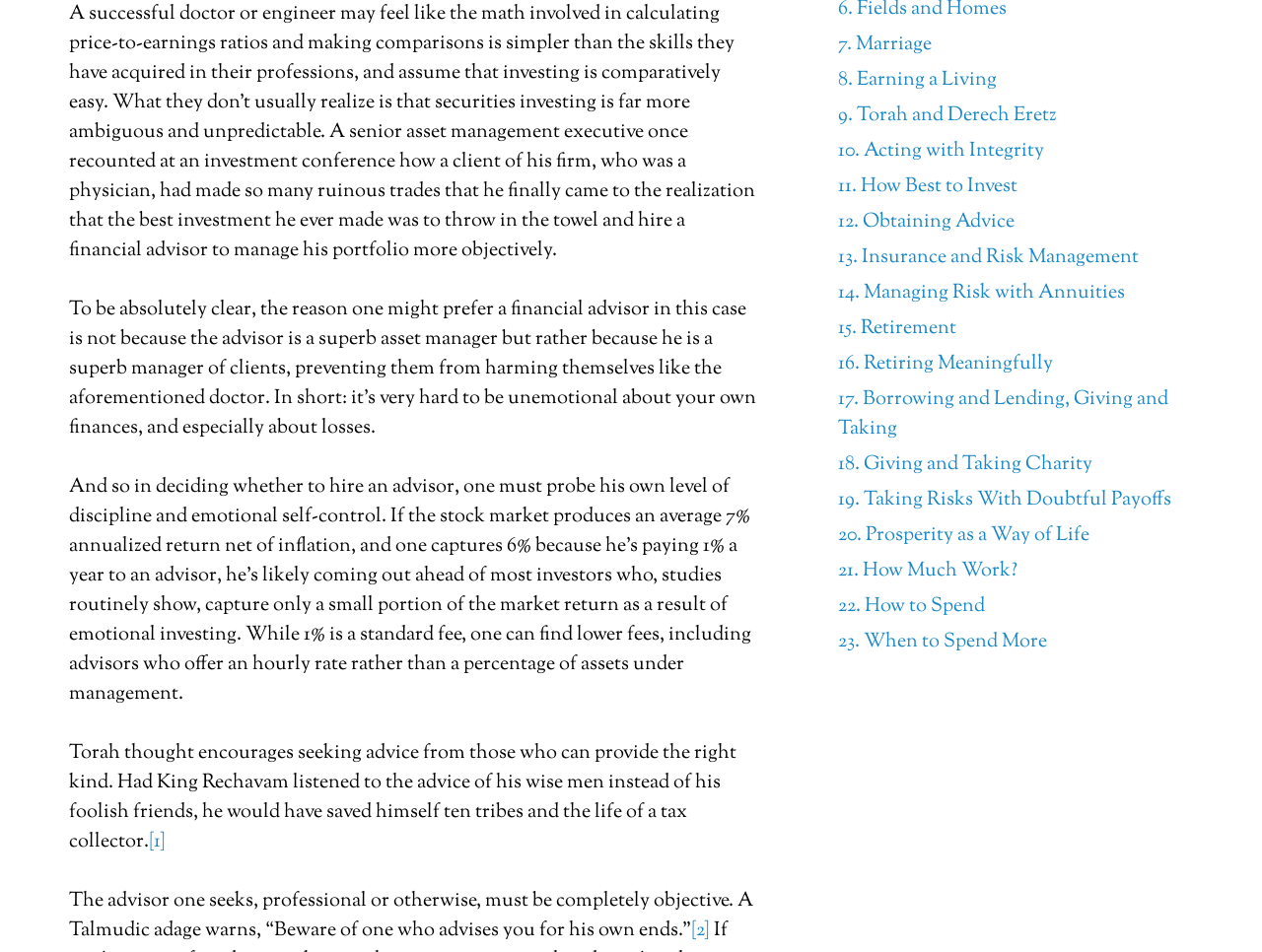Given the element description: "parent_node: Search for: value="Search"", predict the bounding box coordinates of this UI element. The coordinates must be four float numbers between 0 and 1, given as [left, top, right, bottom].

None